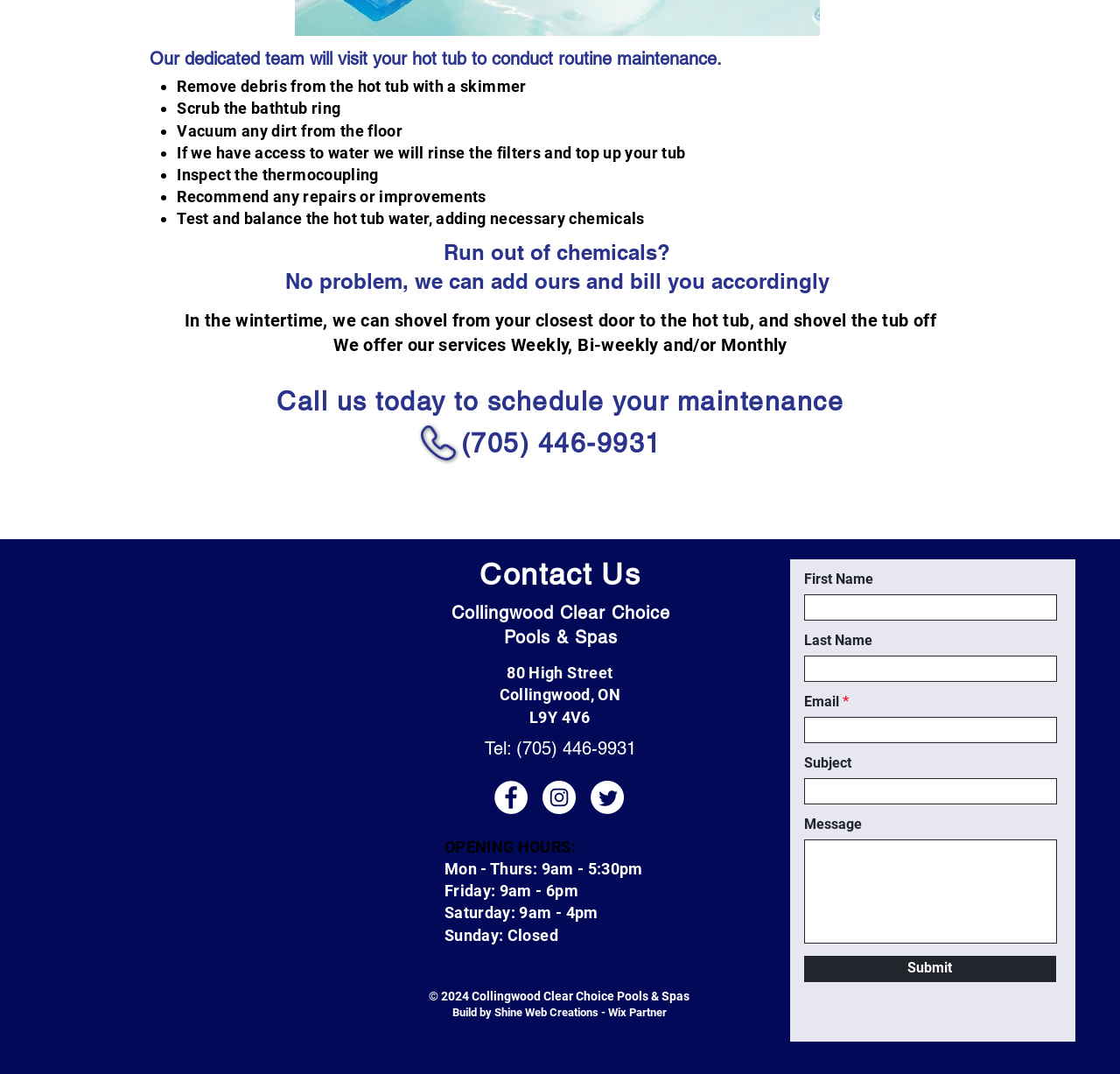Refer to the element description Tel: (705) 446-9931 and identify the corresponding bounding box in the screenshot. Format the coordinates as (top-left x, top-left y, bottom-right x, bottom-right y) with values in the range of 0 to 1.

[0.433, 0.687, 0.568, 0.706]